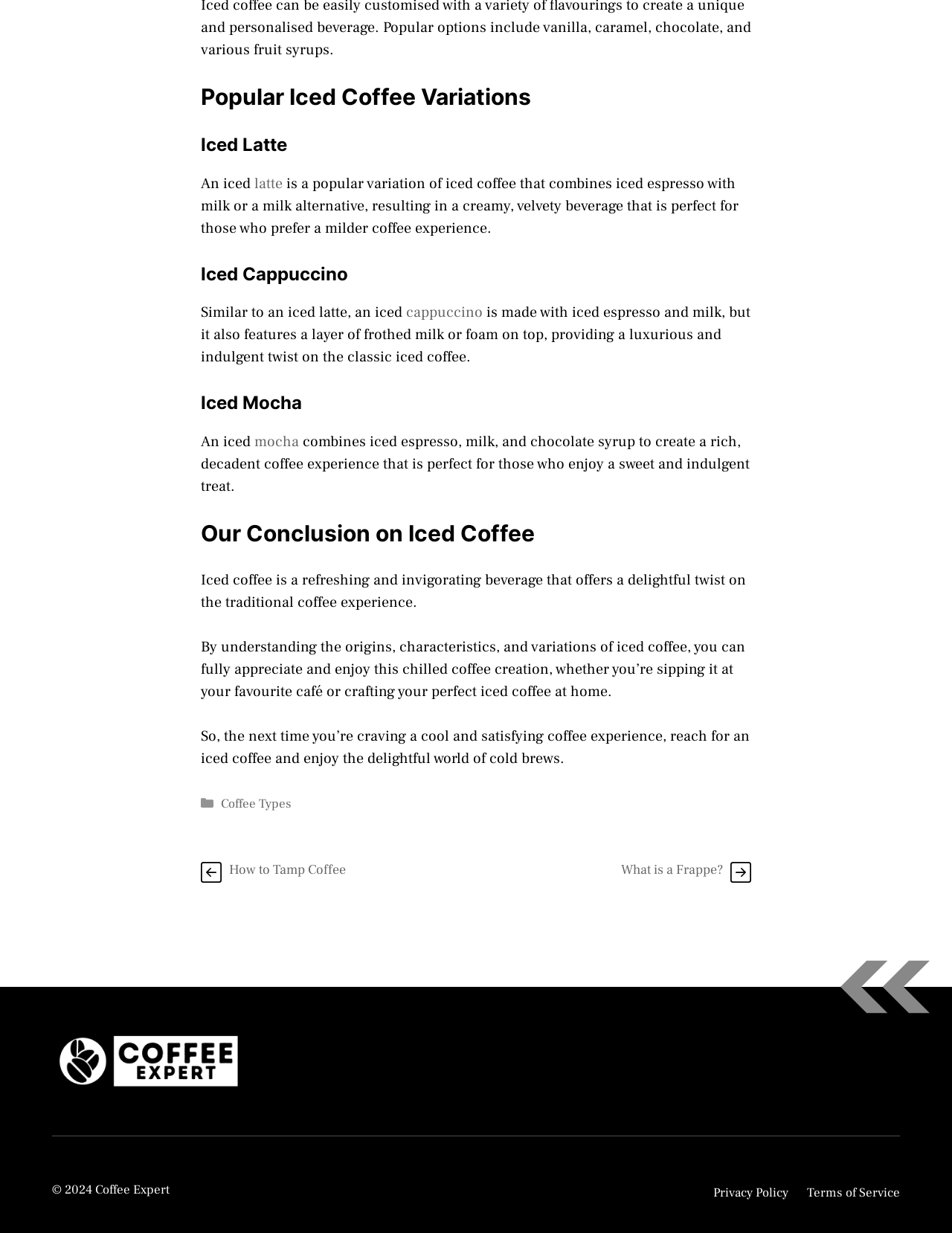What are the categories listed in the footer?
Can you give a detailed and elaborate answer to the question?

The footer of the webpage lists 'Categories' with a link to 'Coffee Types', suggesting that the website has a section dedicated to different types of coffee.